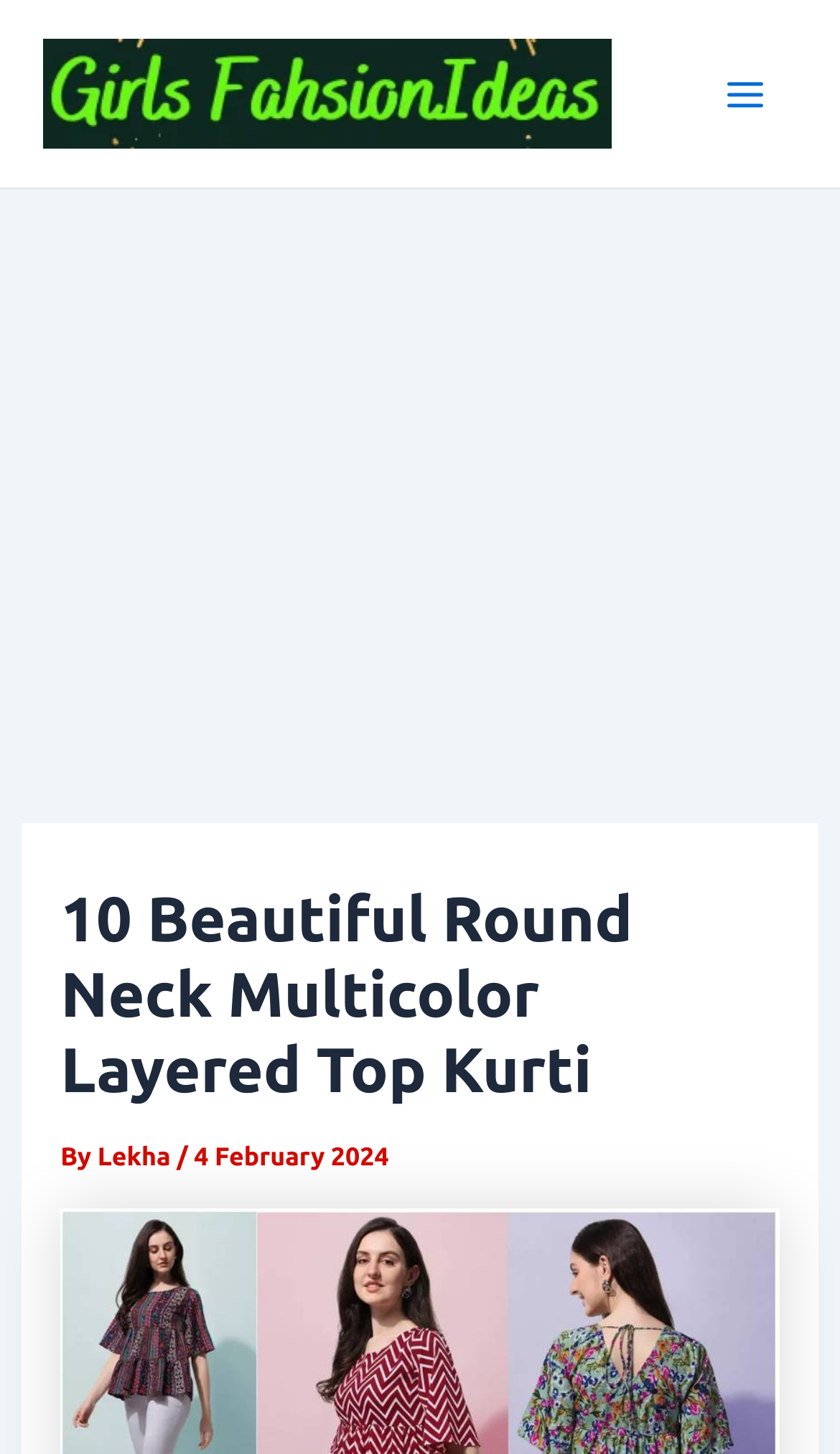What is the name of the author of the article?
Please provide a comprehensive and detailed answer to the question.

By looking at the webpage, I can see the author's name mentioned below the main heading. It is written as 'By Lekha'.